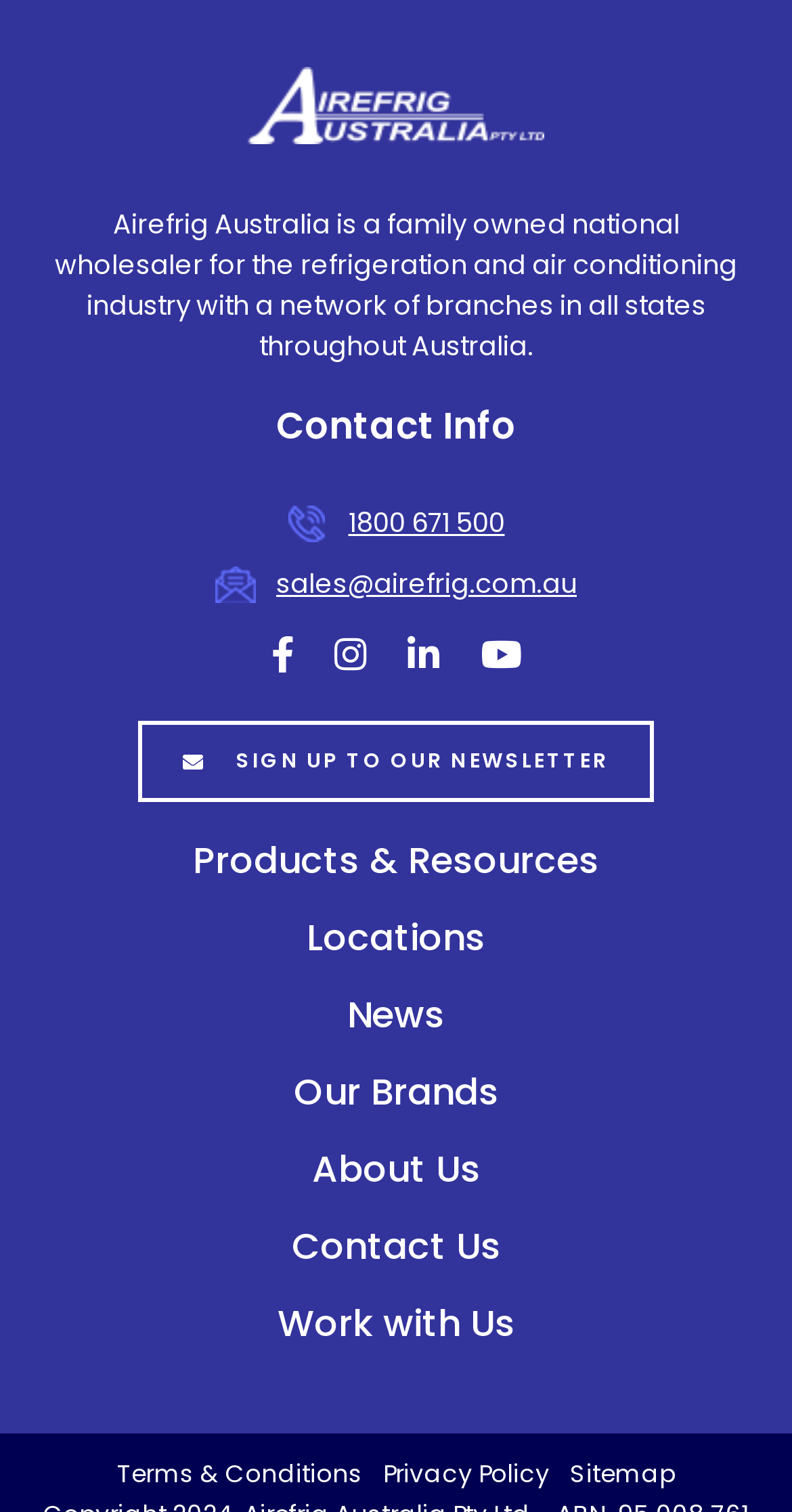Identify the bounding box coordinates for the UI element described as follows: Sign up to our newsletter. Use the format (top-left x, top-left y, bottom-right x, bottom-right y) and ensure all values are floating point numbers between 0 and 1.

[0.174, 0.477, 0.826, 0.531]